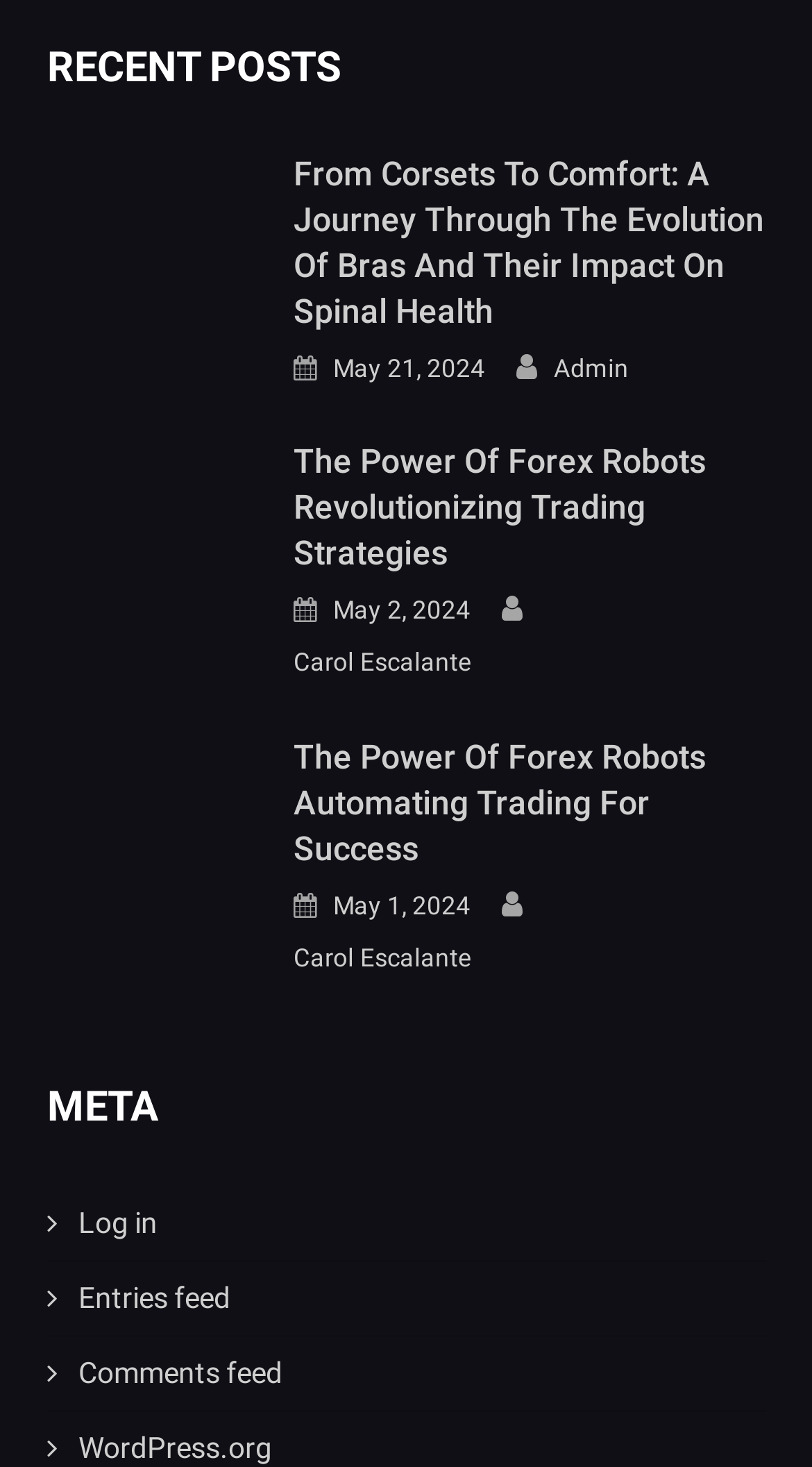Provide the bounding box coordinates in the format (top-left x, top-left y, bottom-right x, bottom-right y). All values are floating point numbers between 0 and 1. Determine the bounding box coordinate of the UI element described as: parent_node: Cleopa GmbH

None